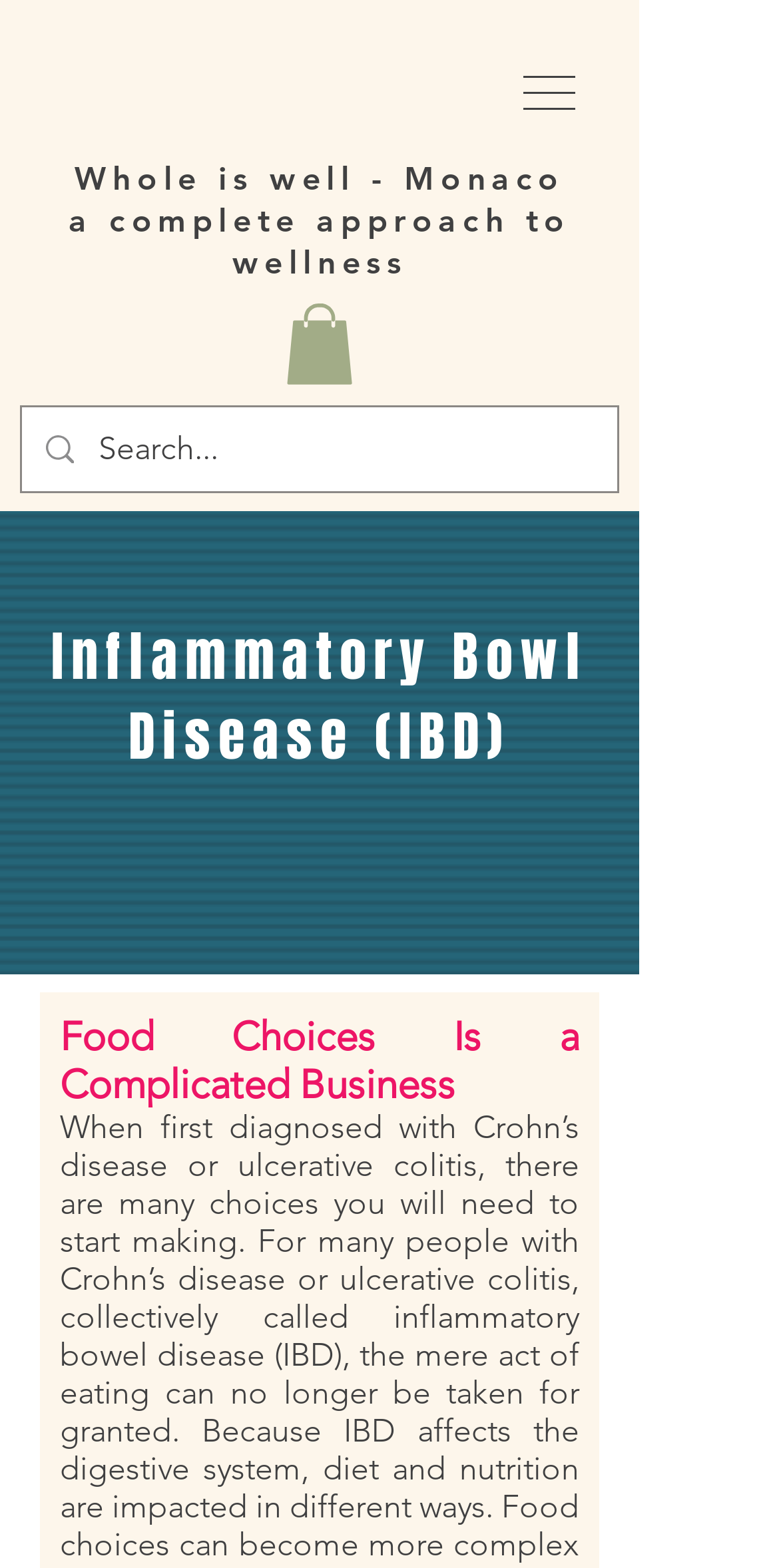Use a single word or phrase to respond to the question:
What is the text on the top-left corner?

Whole is well - Monaco